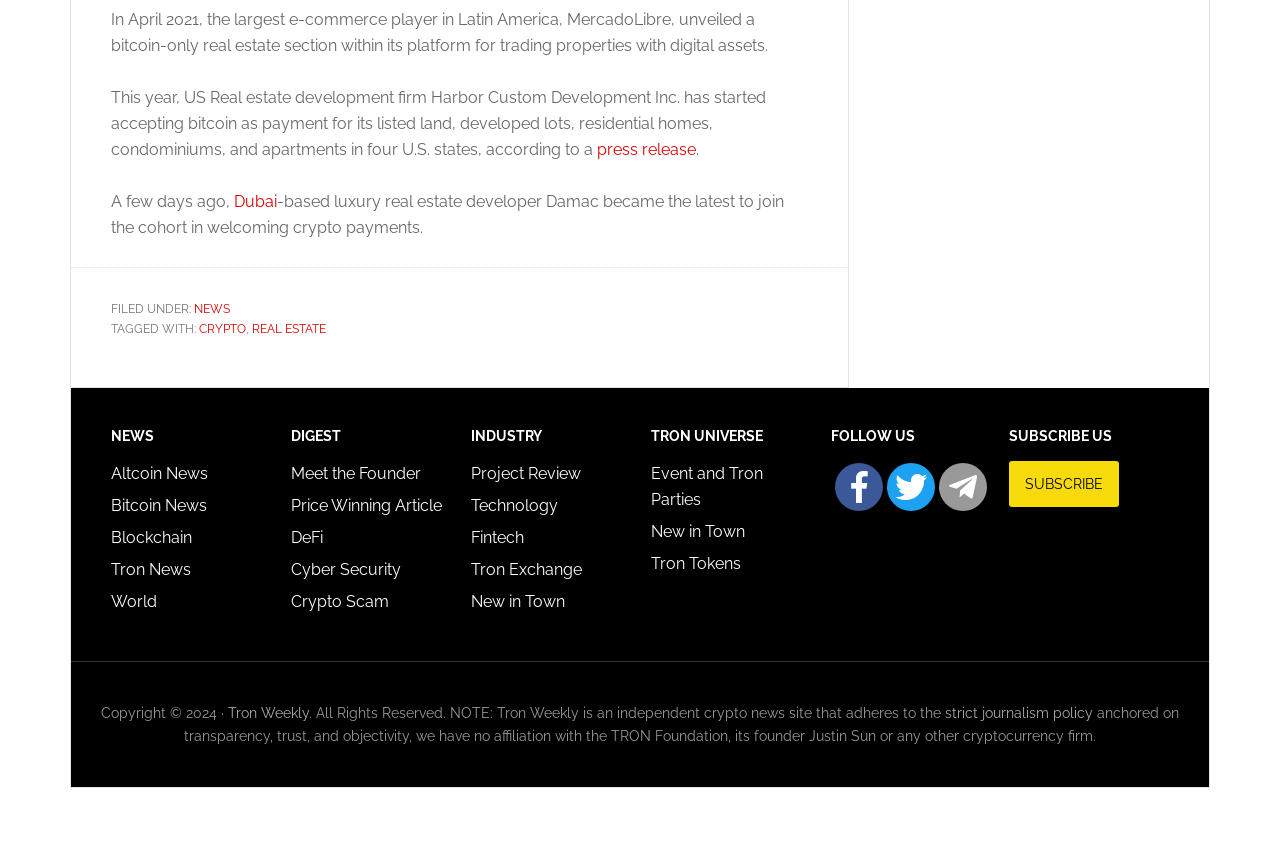What is the purpose of the 'SUBSCRIBE' button?
From the screenshot, supply a one-word or short-phrase answer.

To subscribe to the newsletter